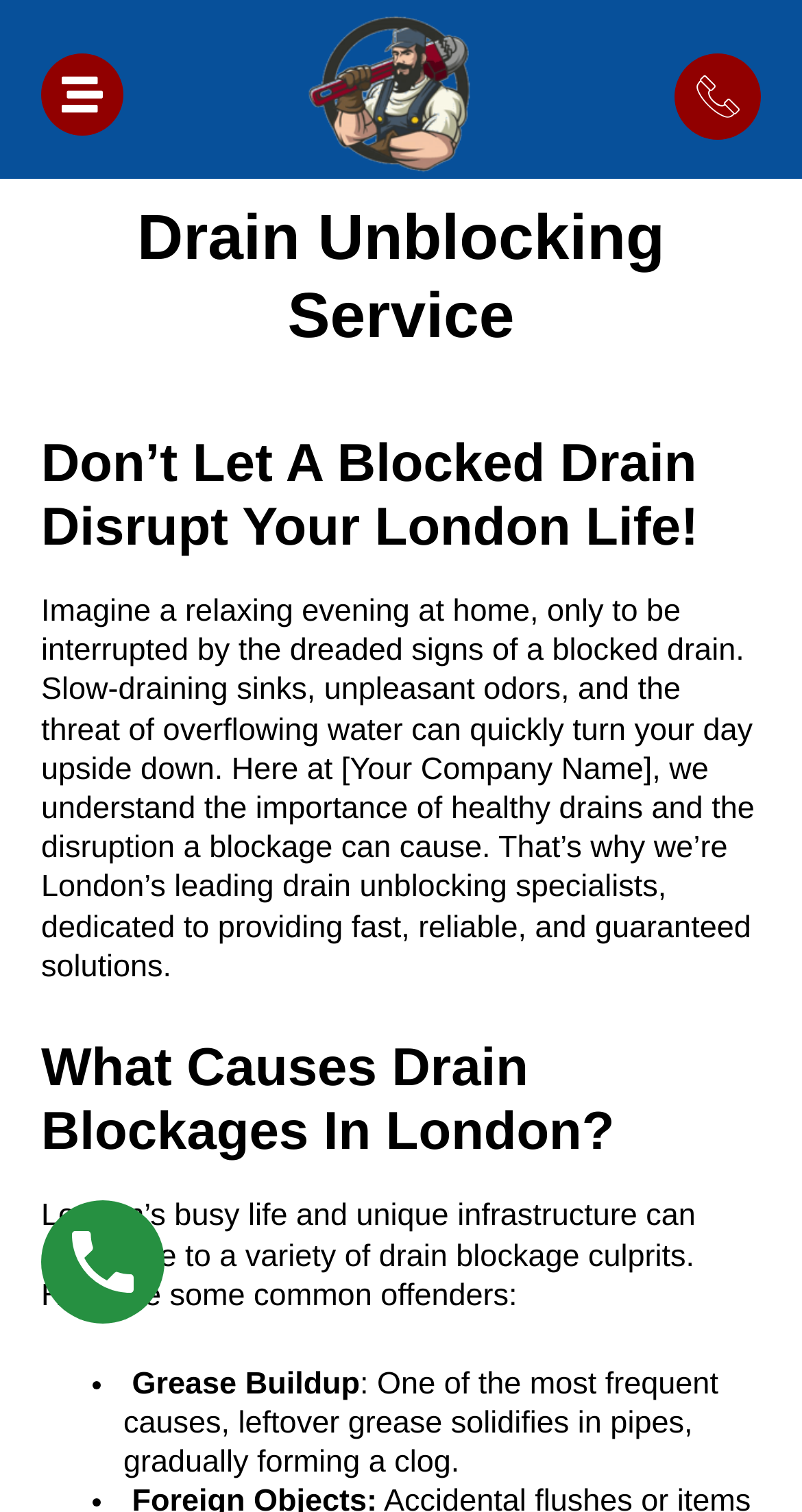What is the company's goal?
Please give a detailed and elaborate answer to the question.

The company's goal is to provide fast, reliable, and guaranteed solutions, as mentioned in the text 'That’s why we’re London’s leading drain unblocking specialists, dedicated to providing fast, reliable, and guaranteed solutions'.